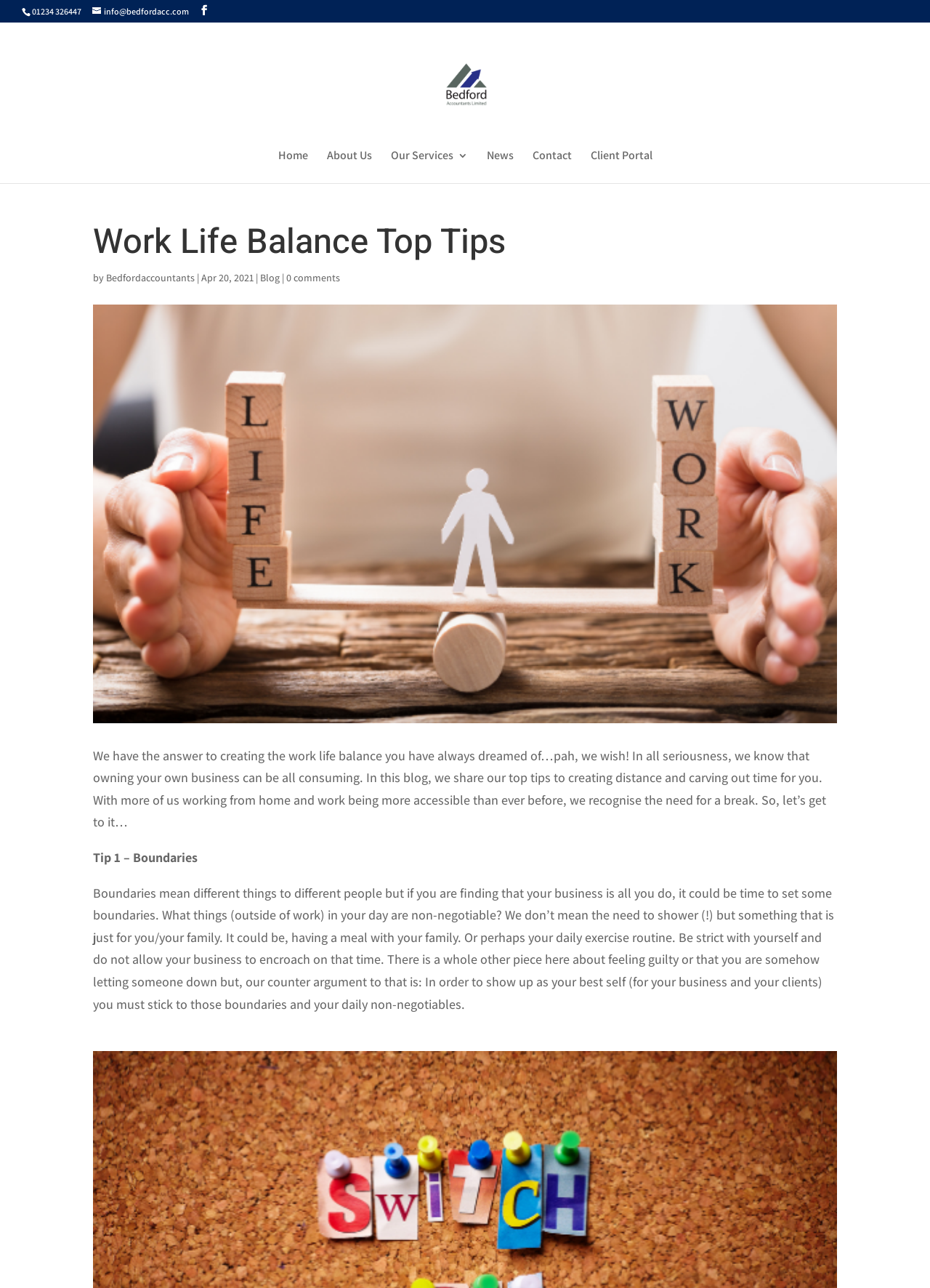Return the bounding box coordinates of the UI element that corresponds to this description: "Client Portal". The coordinates must be given as four float numbers in the range of 0 and 1, [left, top, right, bottom].

[0.635, 0.117, 0.701, 0.142]